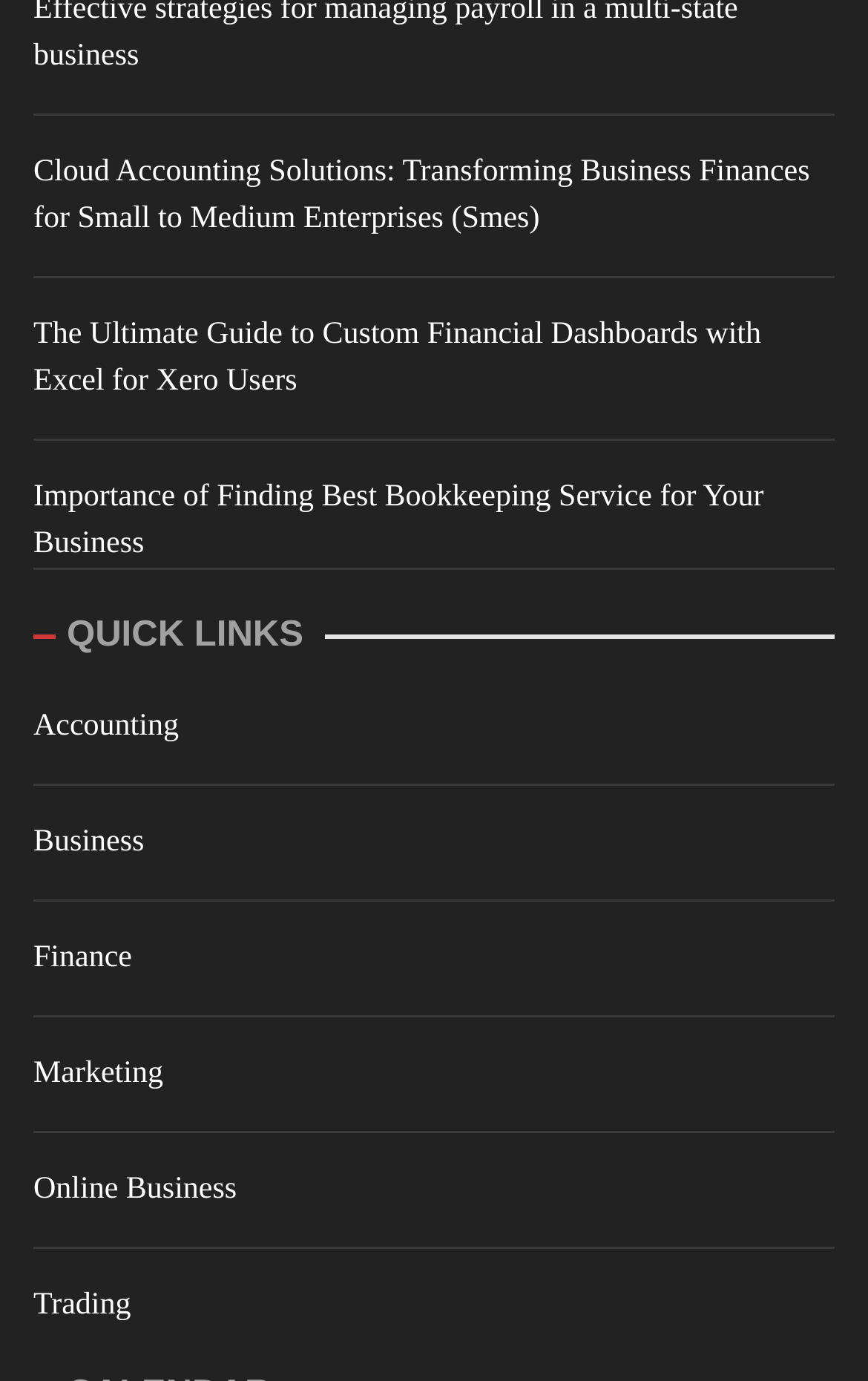Determine the bounding box coordinates of the clickable region to execute the instruction: "Explore the ultimate guide to custom financial dashboards". The coordinates should be four float numbers between 0 and 1, denoted as [left, top, right, bottom].

[0.038, 0.226, 0.962, 0.294]